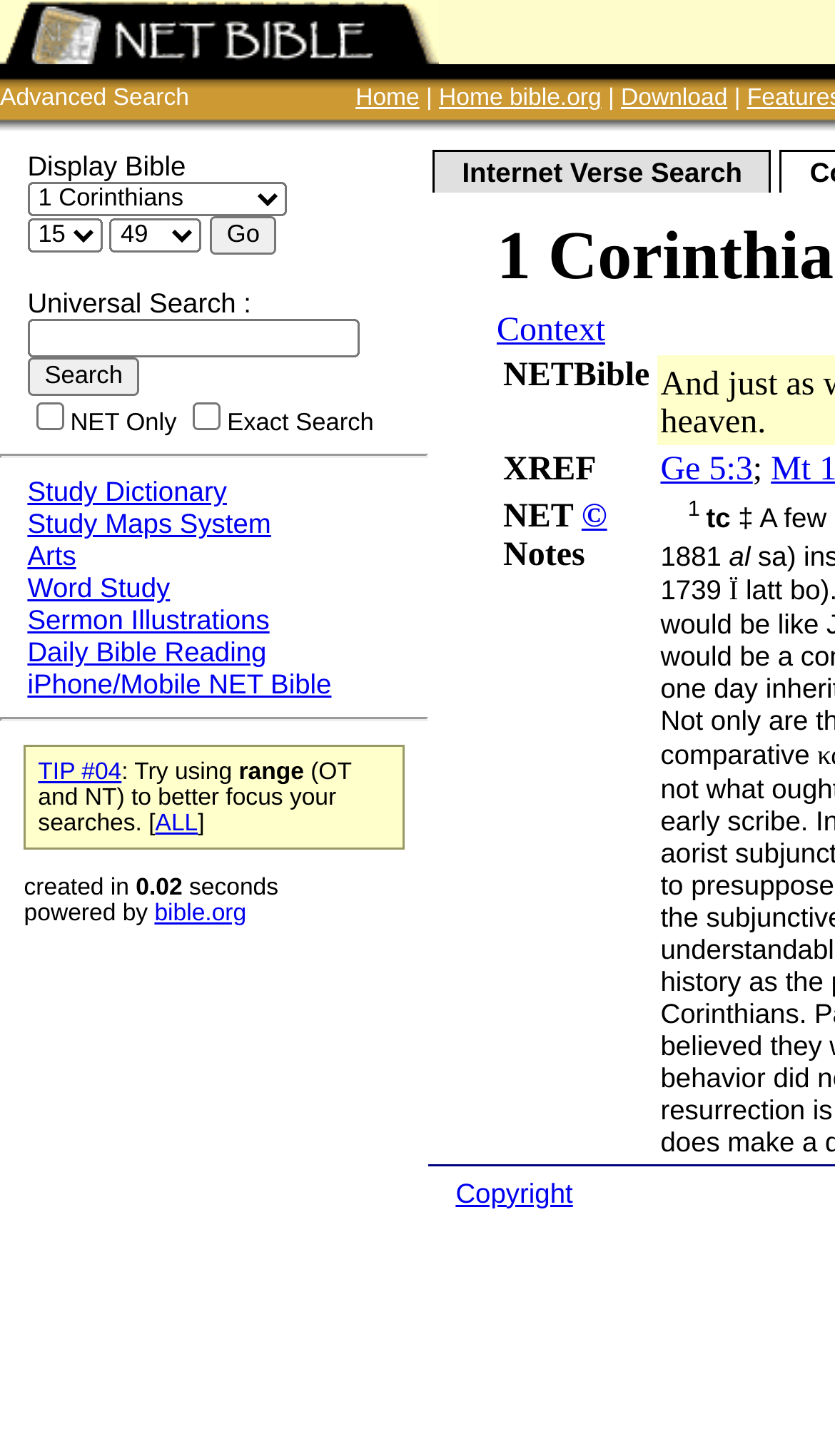What is the function of the 'Go' button?
Based on the screenshot, provide your answer in one word or phrase.

Submit search query